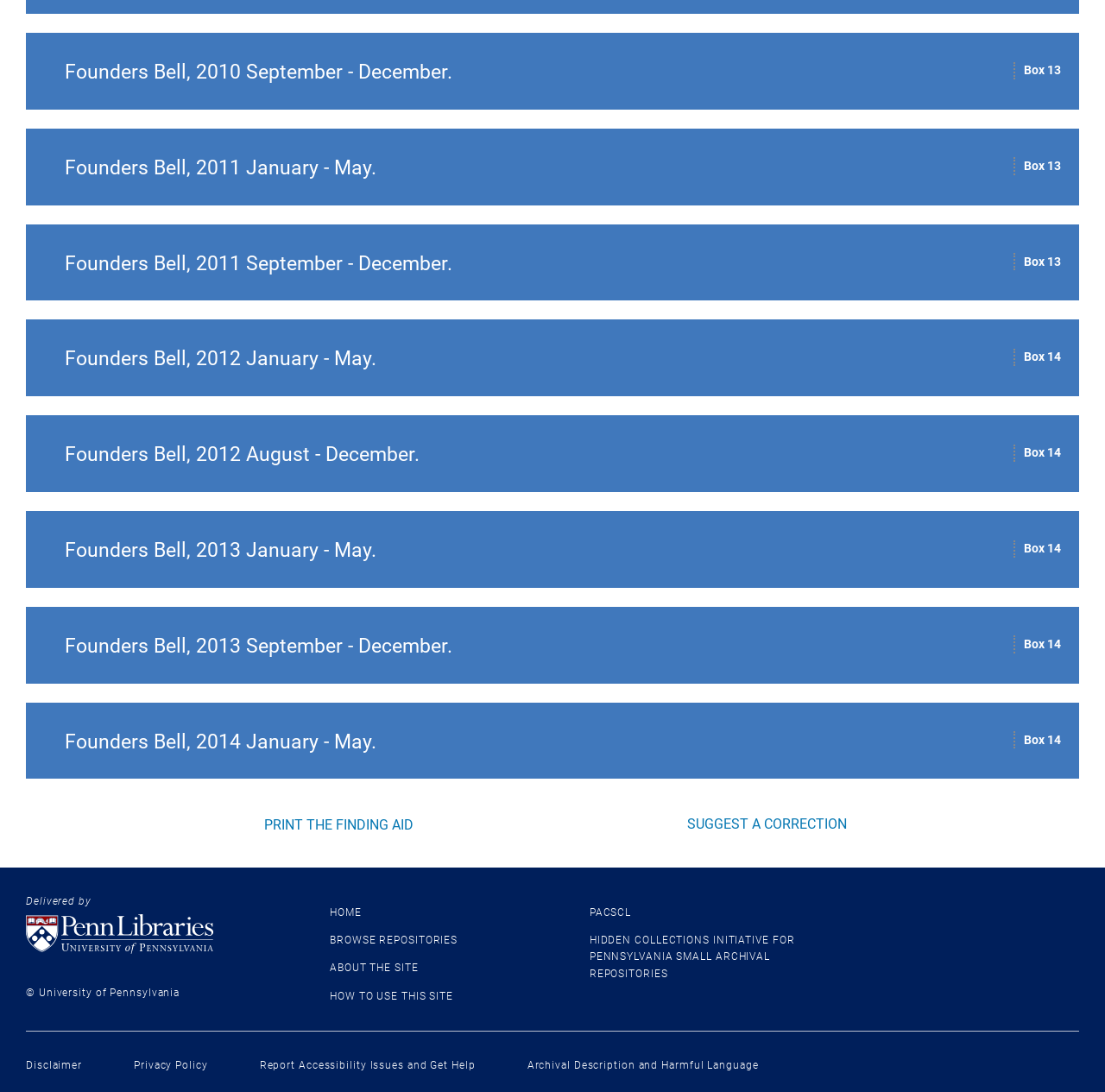Can you find the bounding box coordinates for the element that needs to be clicked to execute this instruction: "Subscribe to the blog"? The coordinates should be given as four float numbers between 0 and 1, i.e., [left, top, right, bottom].

None